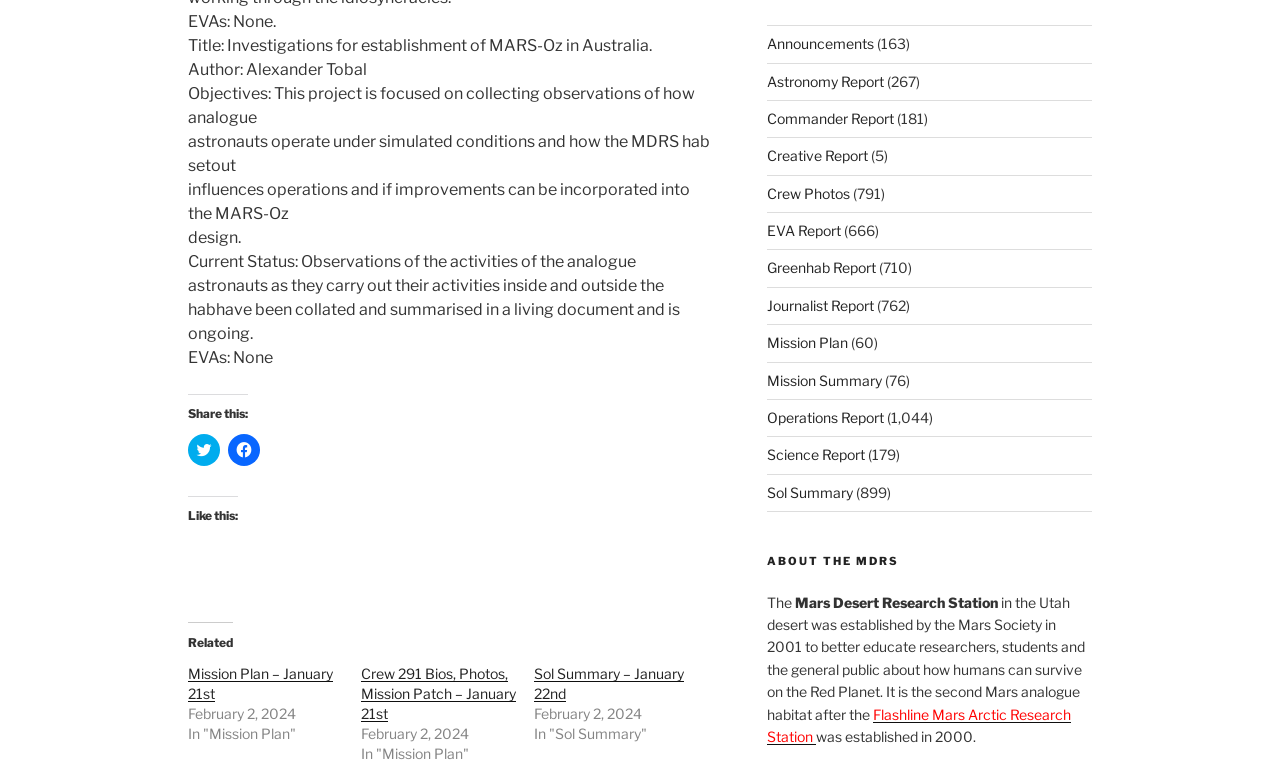What is the current status of the project?
Refer to the image and answer the question using a single word or phrase.

Observations of the activities of the analogue astronauts as they carry out their activities inside and outside the hab have been collated and summarised in a living document and is ongoing.